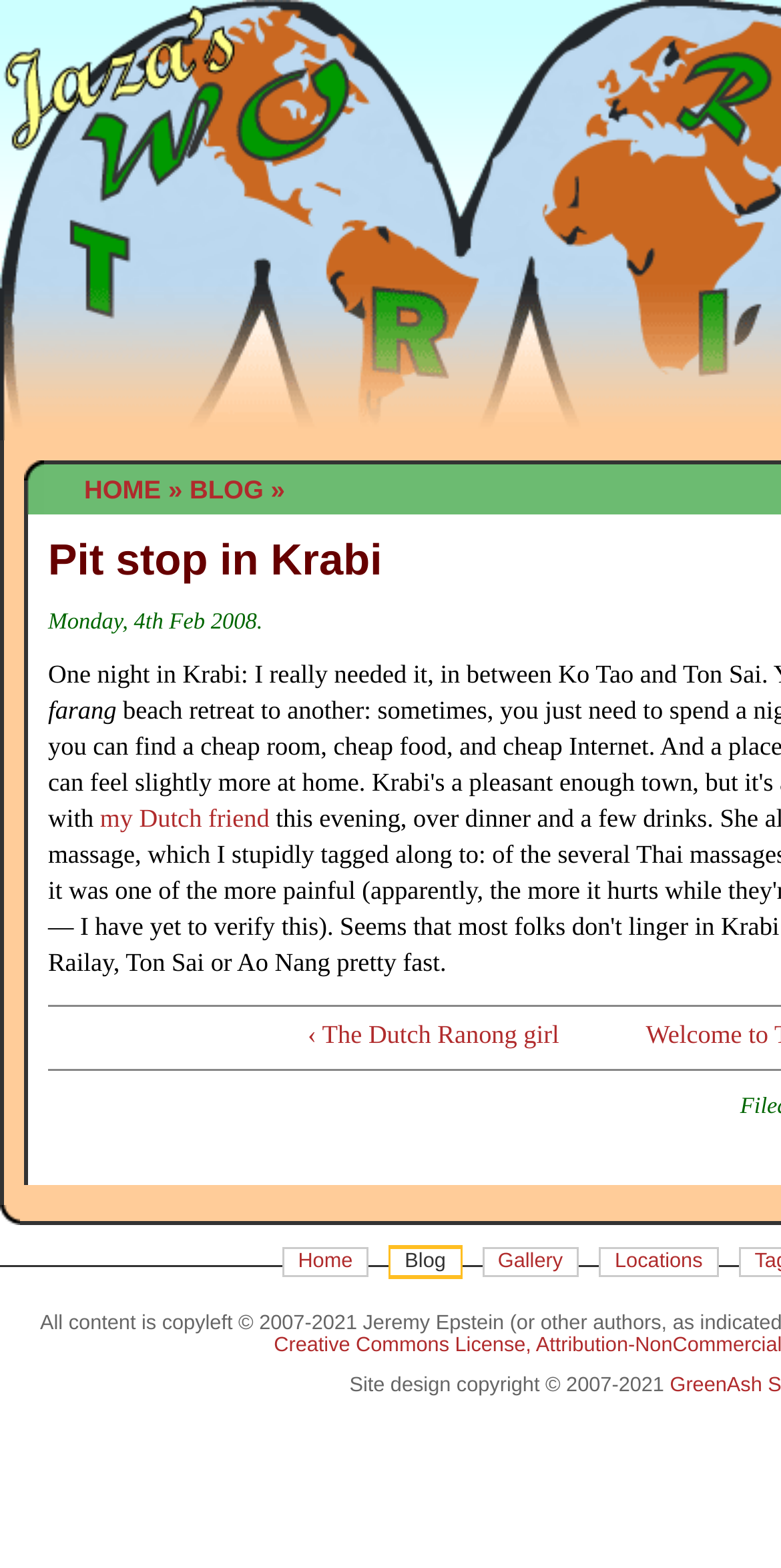Show the bounding box coordinates of the region that should be clicked to follow the instruction: "View Raw Materials department."

None